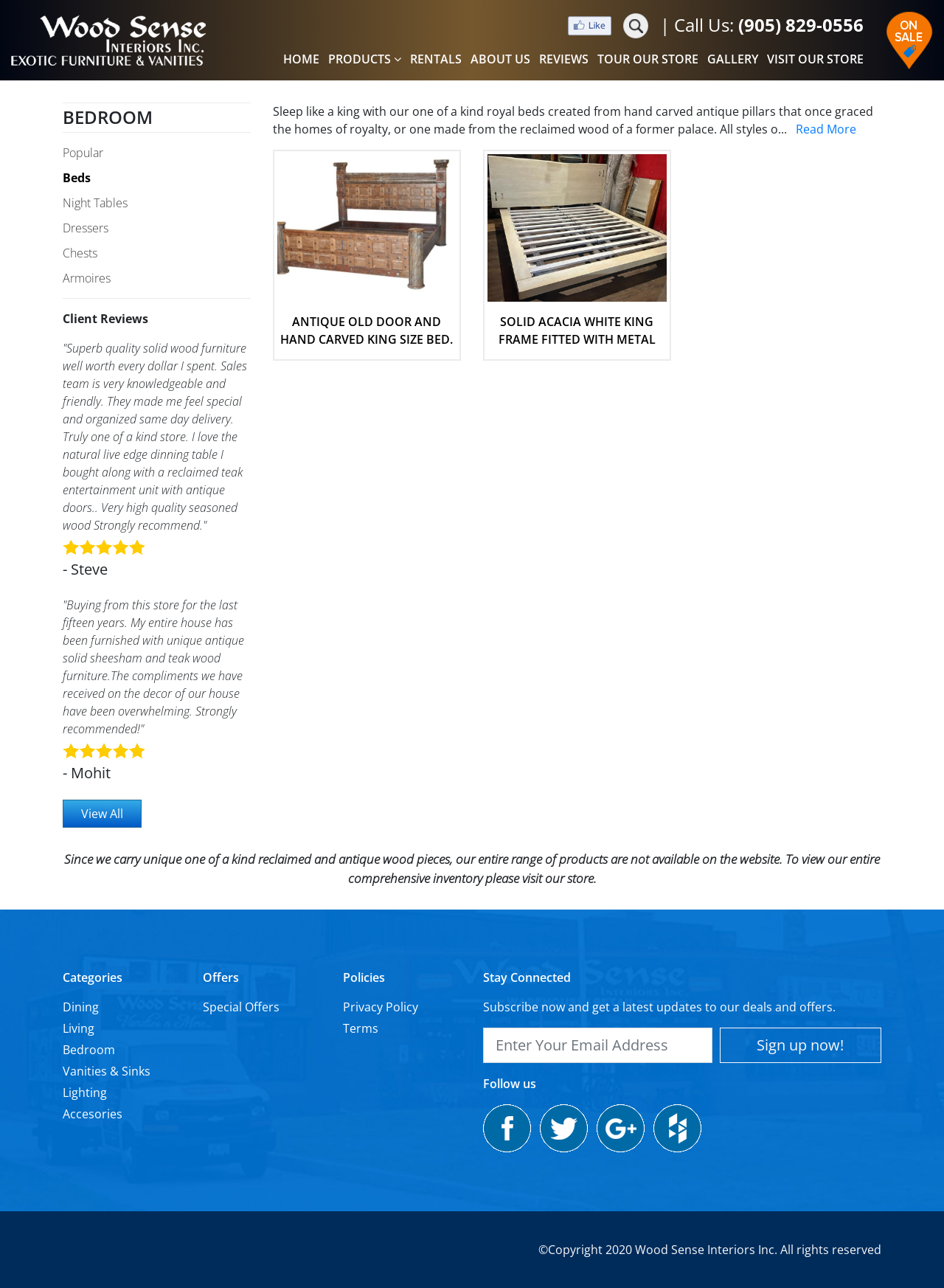What type of wood is used to make the 'ANTIQUE OLD DOOR AND HAND CARVED KING SIZE BED'?
Refer to the image and provide a concise answer in one word or phrase.

Reclaimed wood